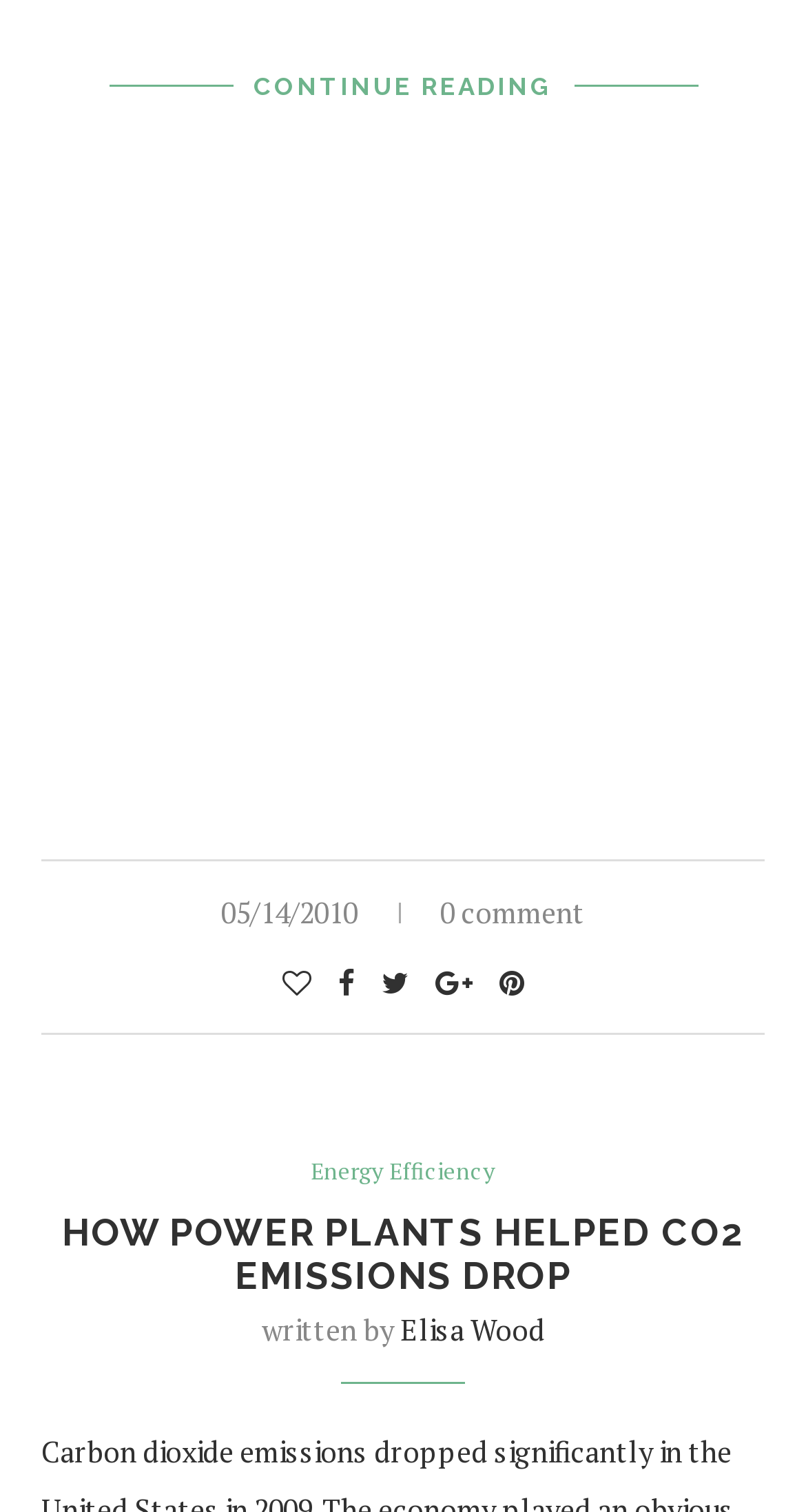Please respond to the question using a single word or phrase:
Who is the author of the article?

Elisa Wood